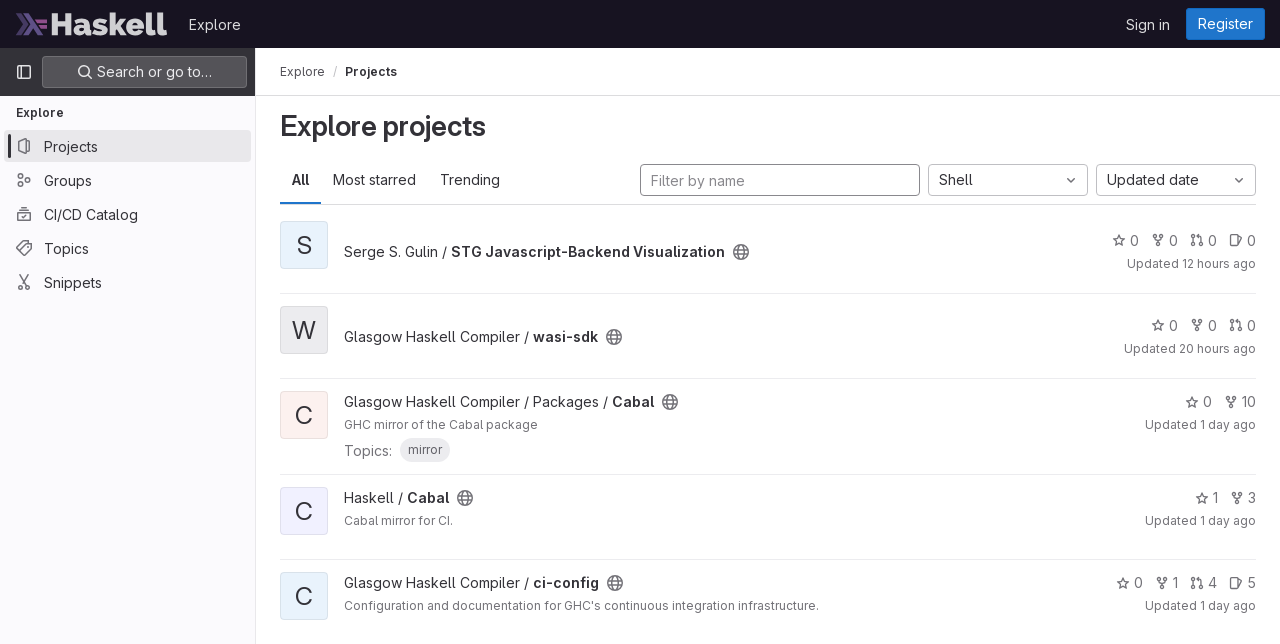How many links are there in the navigation bar?
From the details in the image, provide a complete and detailed answer to the question.

I counted the number of links in the navigation bar, which are 'Homepage', 'Explore', 'Sign in', 'Register', and 'Primary navigation sidebar'. There are 5 links in total.